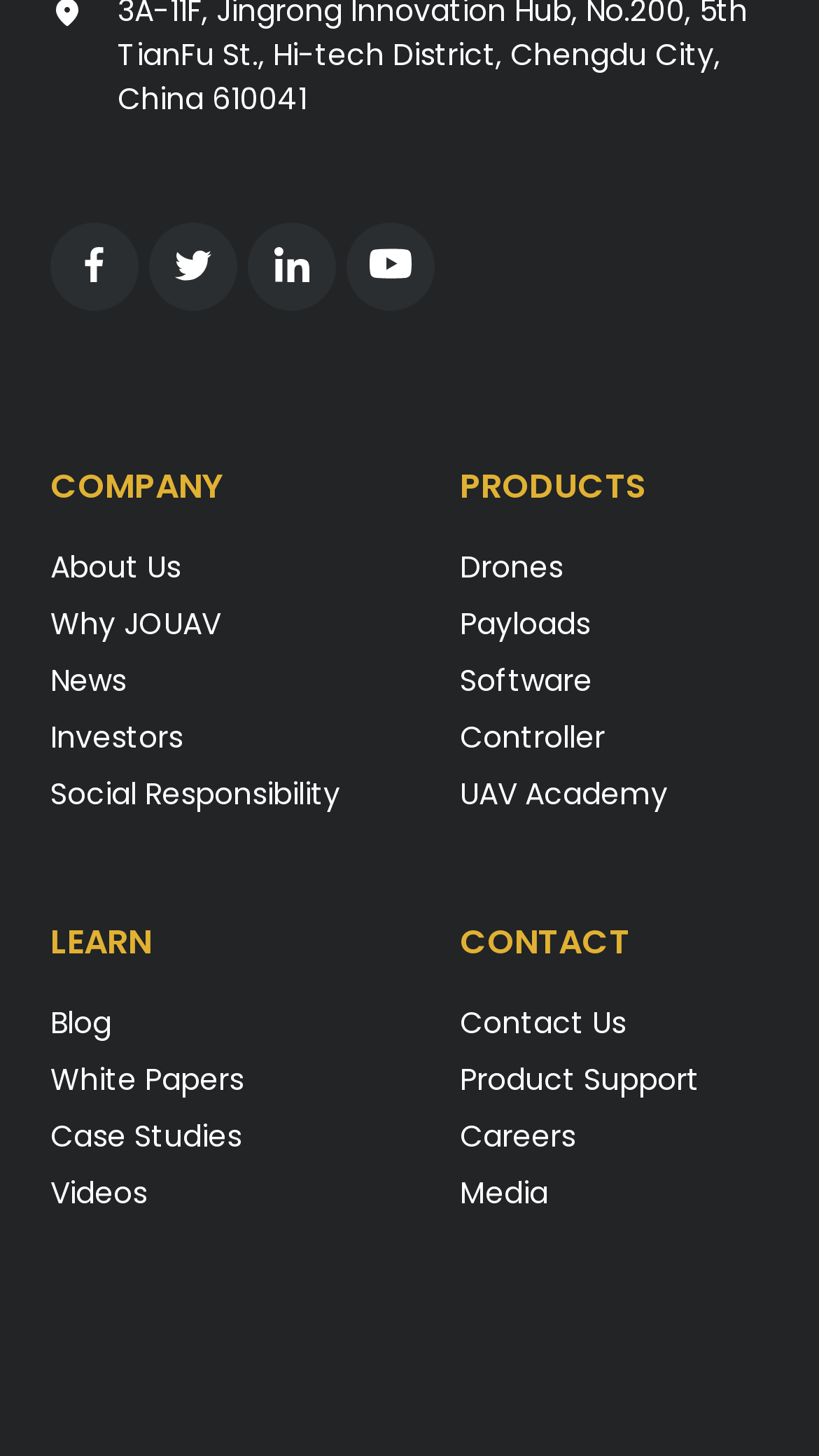Using the information from the screenshot, answer the following question thoroughly:
How many social media links are there?

I counted the number of social media links by looking at the links with images, which are Facebook, Twitter, Linkedin, and Youtube.